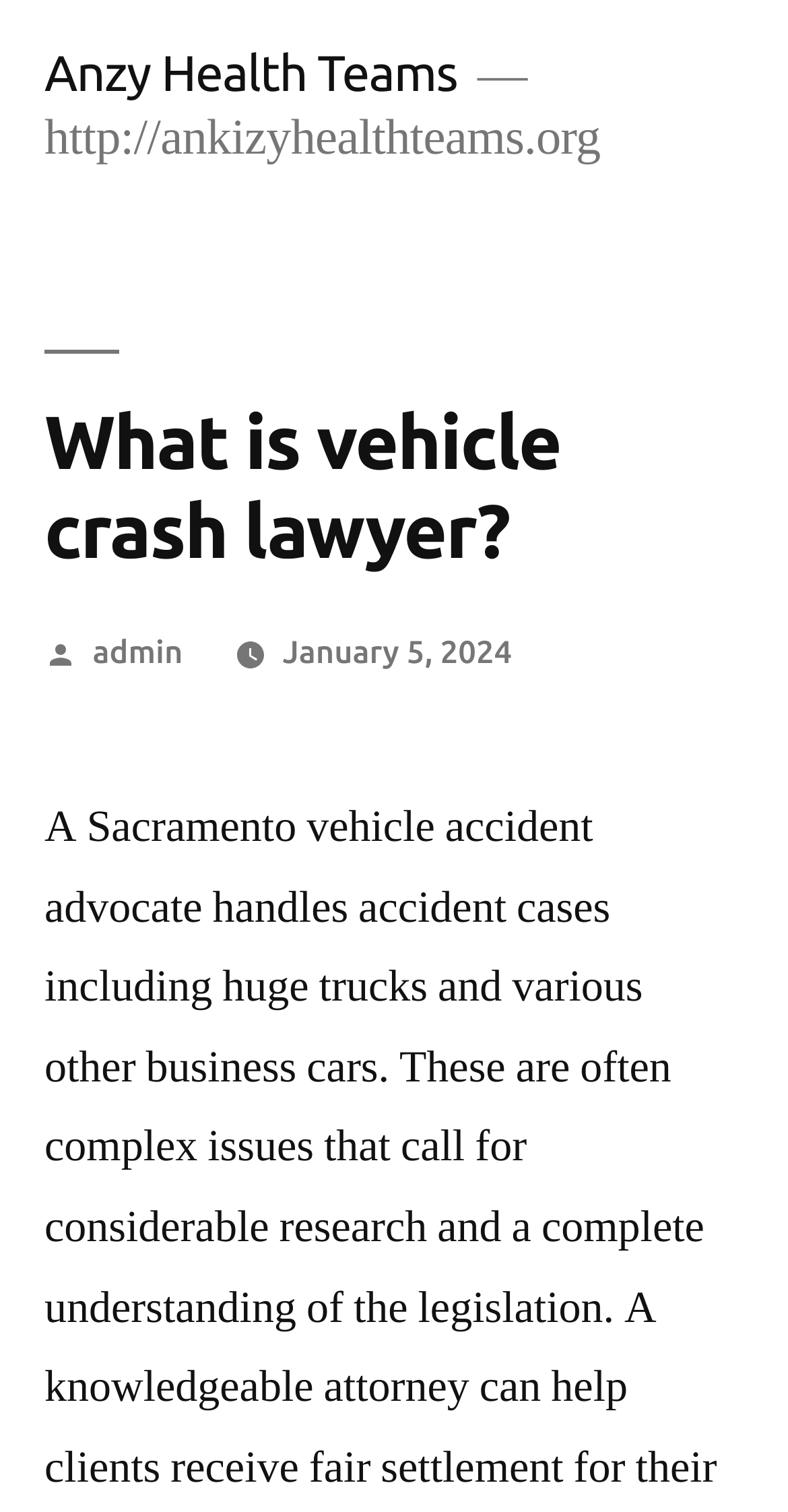What organization is associated with this webpage?
Please respond to the question thoroughly and include all relevant details.

The organization associated with this webpage can be found by looking at the top of the webpage, where it says 'What is vehicle crash lawyer? – Anzy Health Teams'. This text indicates that the webpage is associated with Anzy Health Teams.